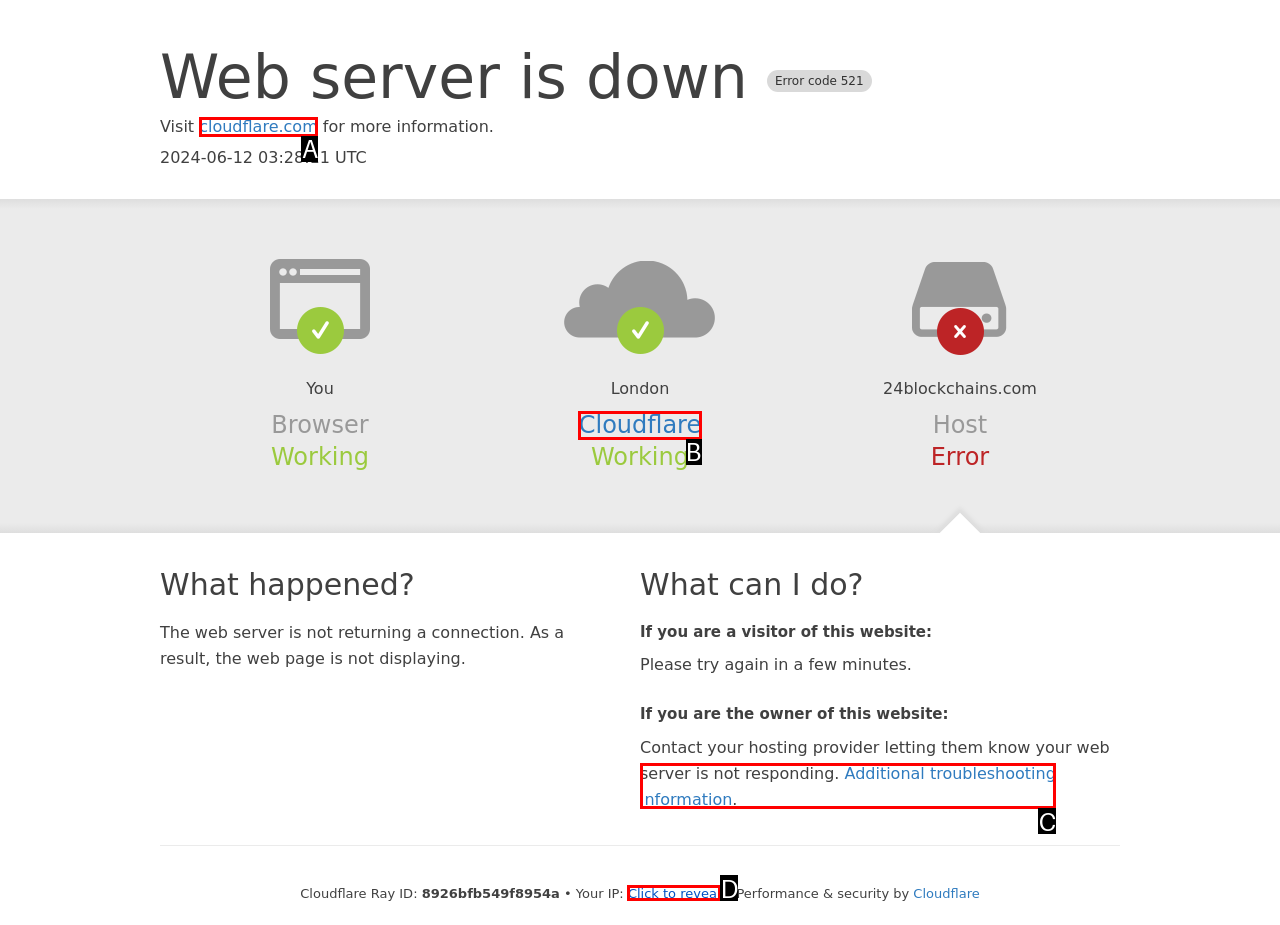Find the UI element described as: Click to reveal
Reply with the letter of the appropriate option.

D